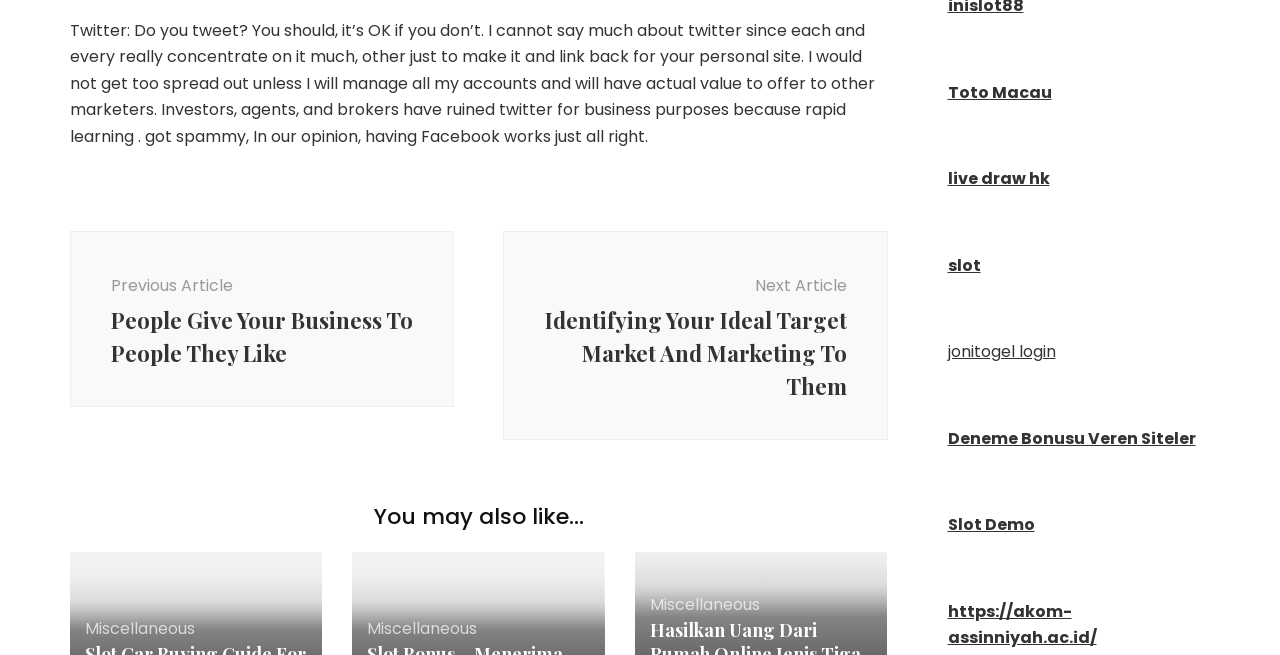Please identify the bounding box coordinates of the element's region that I should click in order to complete the following instruction: "Click on the 'Miscellaneous' link". The bounding box coordinates consist of four float numbers between 0 and 1, i.e., [left, top, right, bottom].

[0.066, 0.942, 0.152, 0.977]